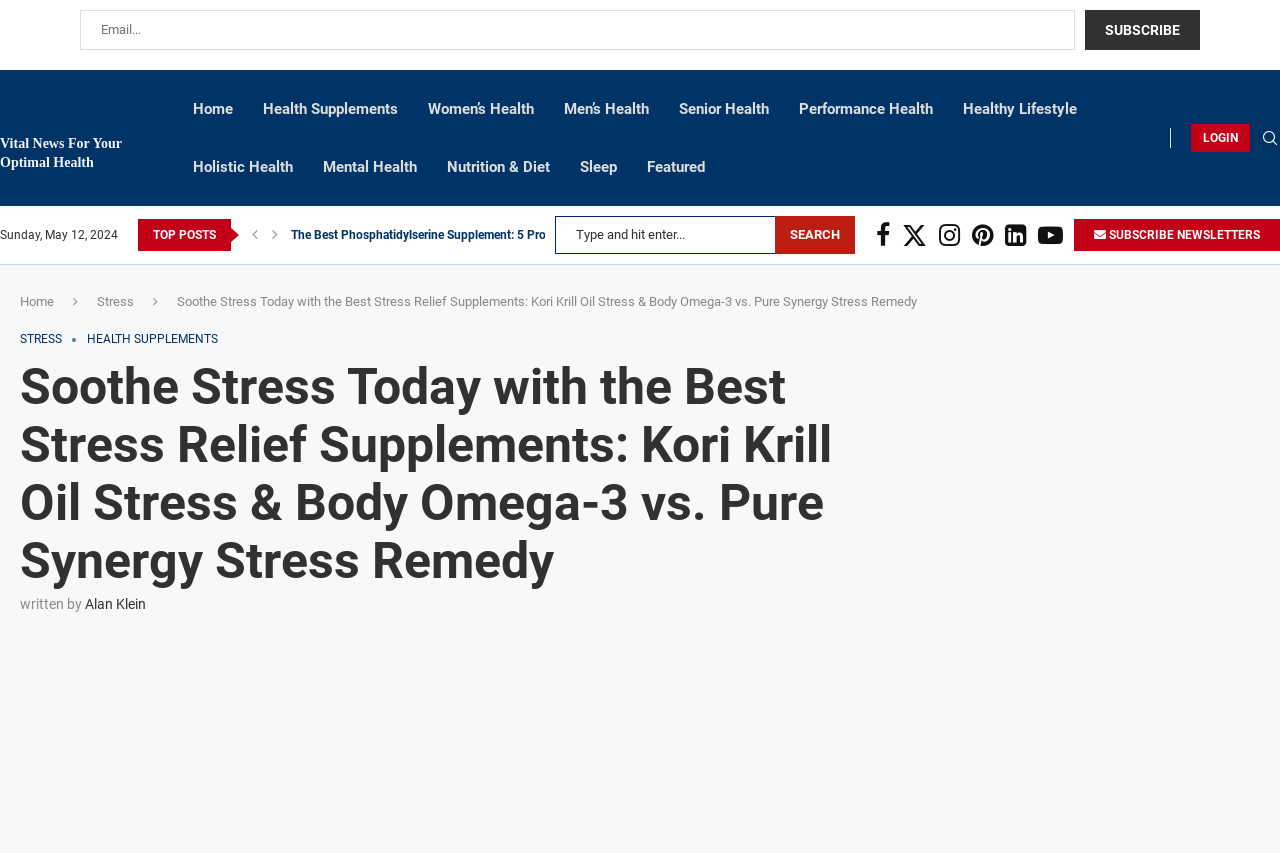Can you extract the primary headline text from the webpage?

Soothe Stress Today with the Best Stress Relief Supplements: Kori Krill Oil Stress & Body Omega-3 vs. Pure Synergy Stress Remedy